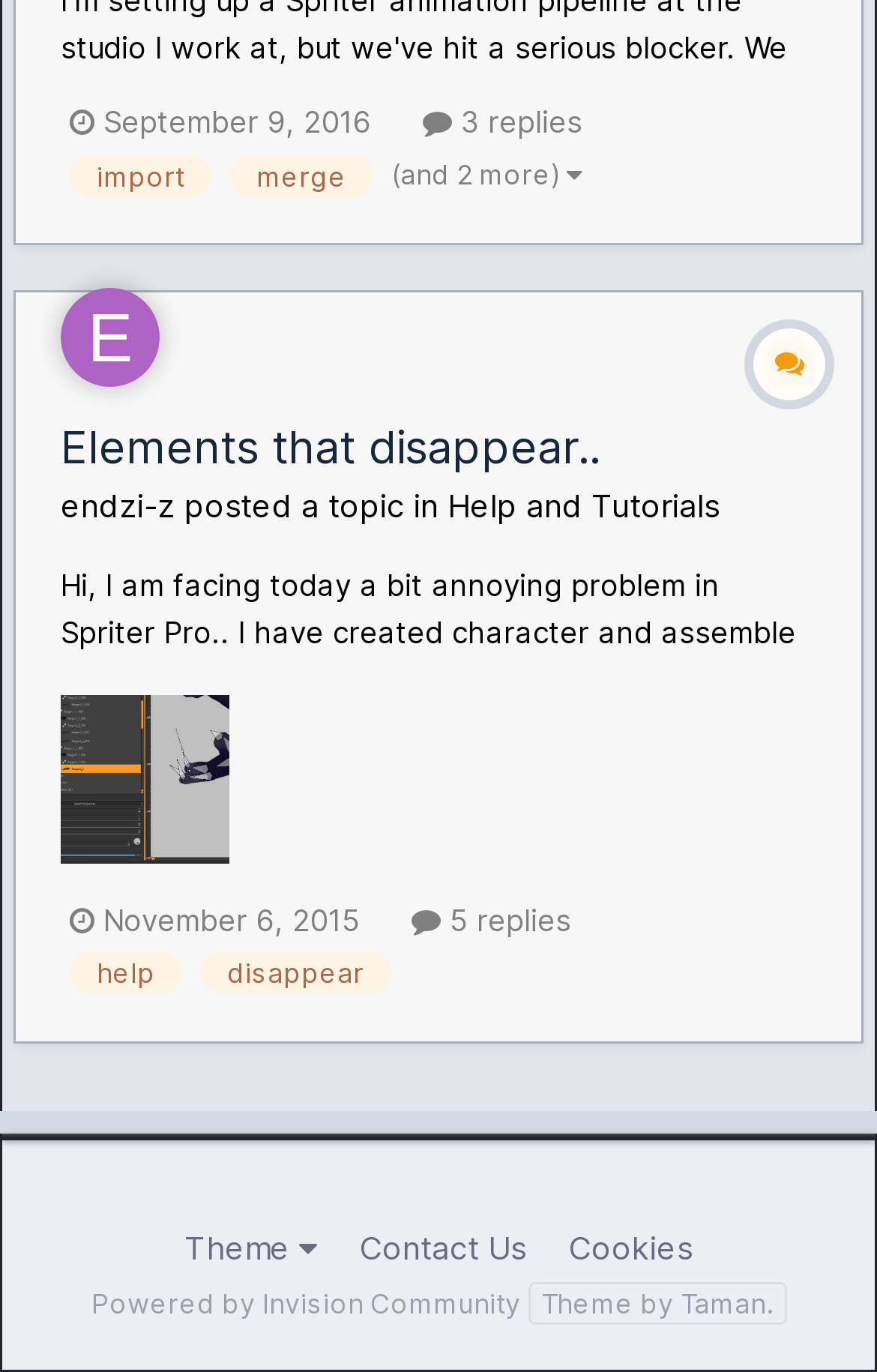Using the information in the image, give a comprehensive answer to the question: 
What is the topic of the discussion?

I inferred this answer by looking at the heading element 'Elements that disappear..' which is a prominent element on the webpage, indicating that it is the main topic of discussion.